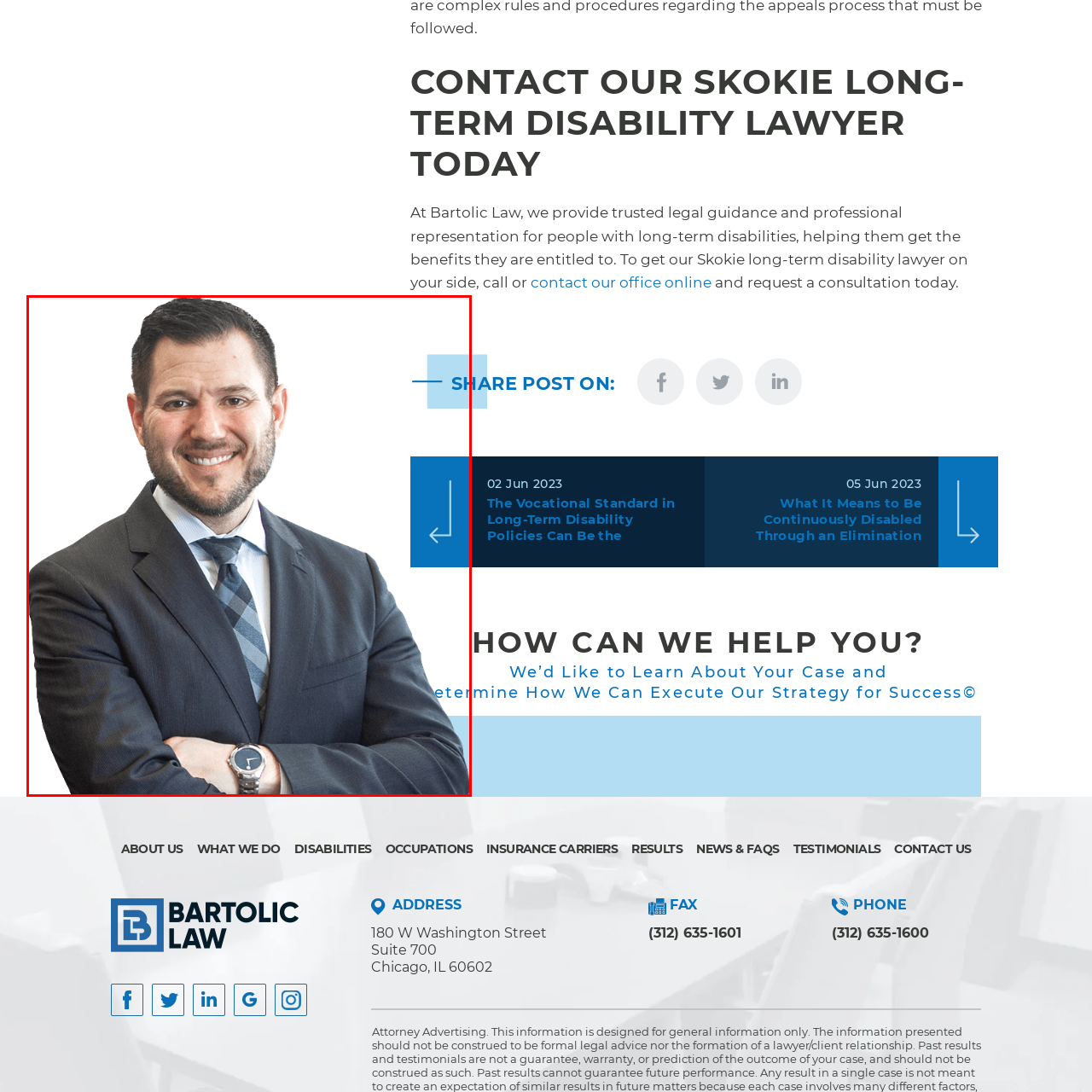What is the purpose of the service offered?
Carefully examine the image highlighted by the red bounding box and provide a detailed answer to the question.

The image is associated with Bartolic Law, a firm that provides legal guidance for individuals facing long-term disabilities, implying that the service offered is related to helping people navigate disability claims and providing trusted legal representation.